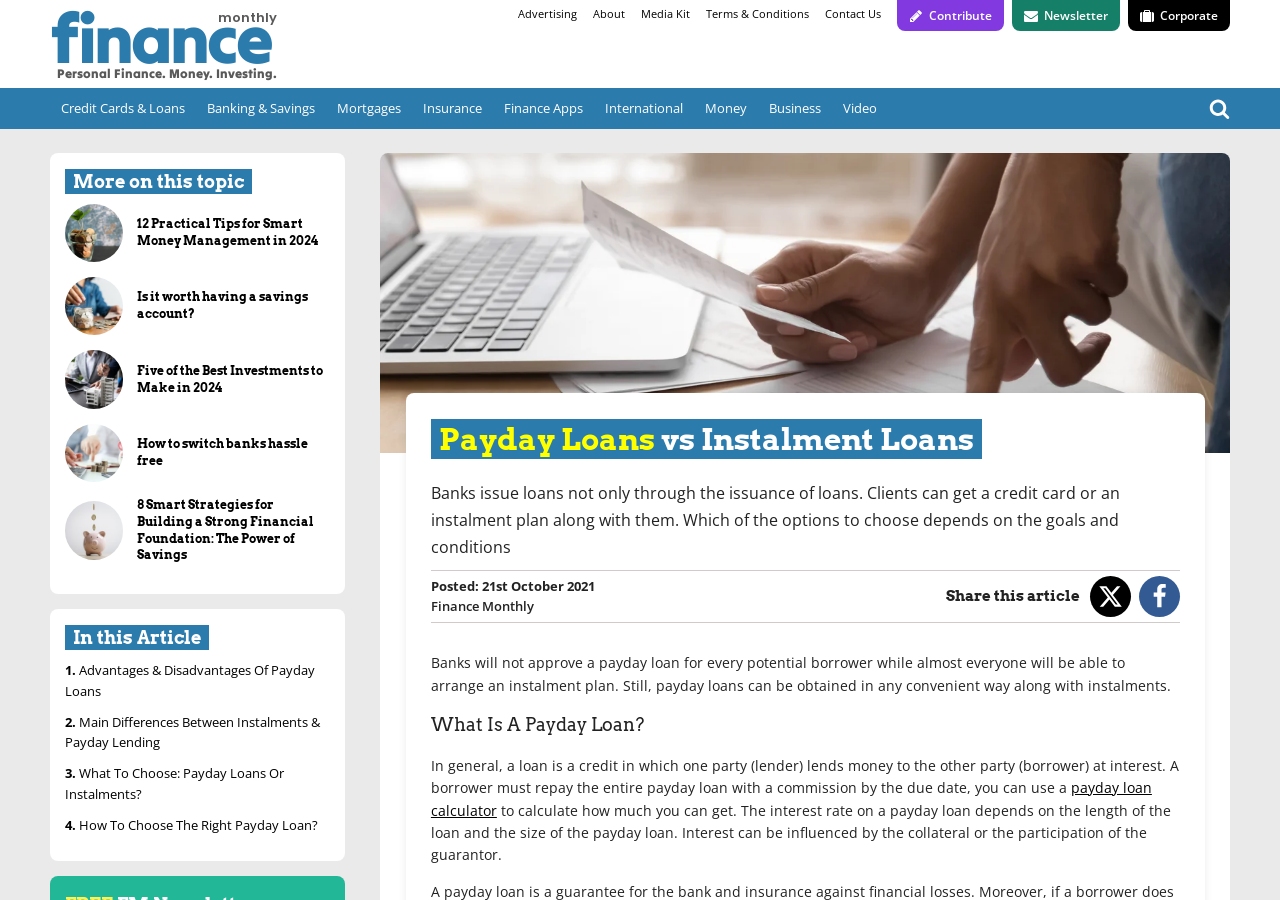What is the name of the publication? Examine the screenshot and reply using just one word or a brief phrase.

Finance Monthly